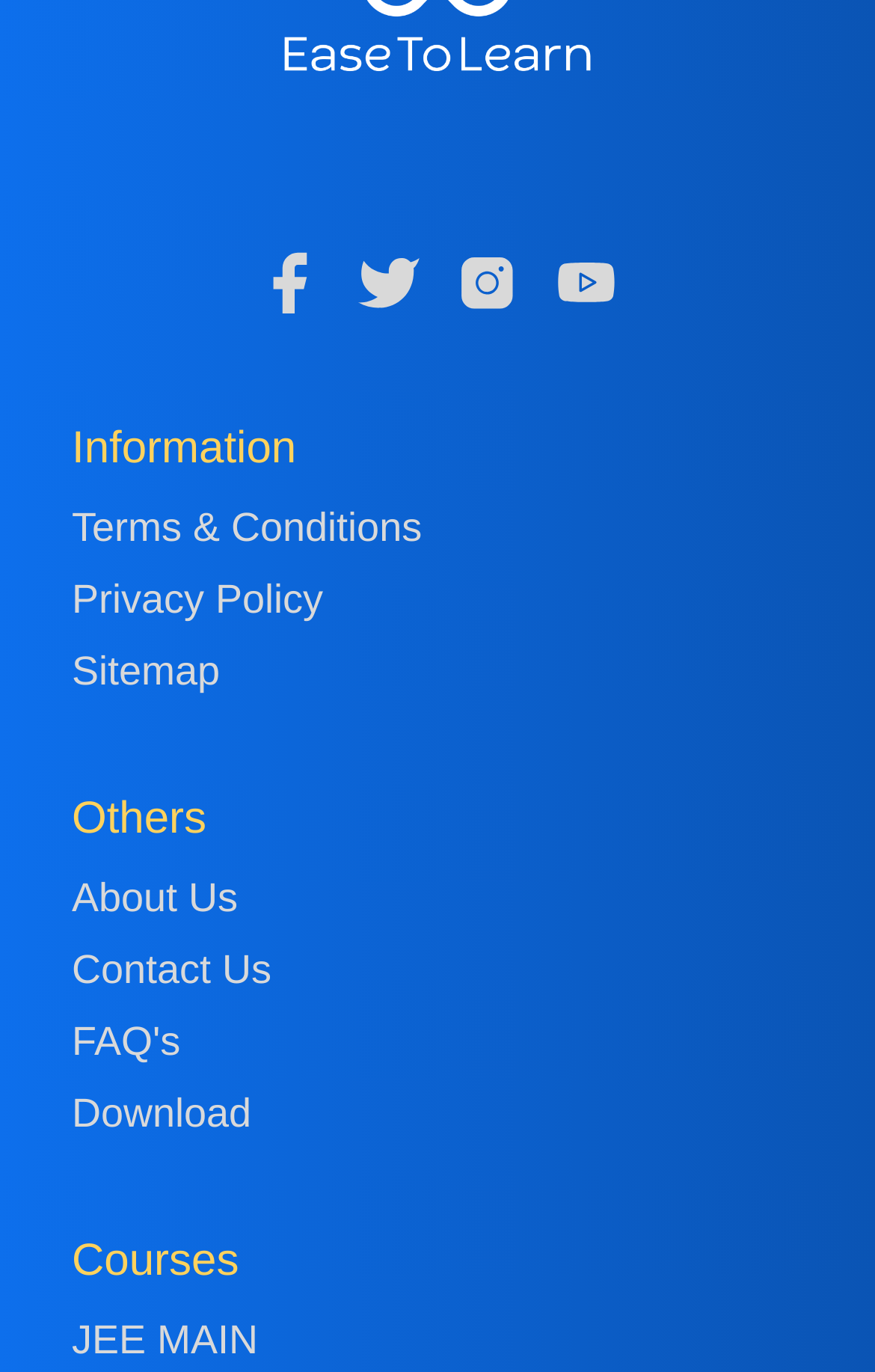Please identify the bounding box coordinates of the clickable element to fulfill the following instruction: "Explore Courses". The coordinates should be four float numbers between 0 and 1, i.e., [left, top, right, bottom].

[0.082, 0.9, 0.918, 0.94]